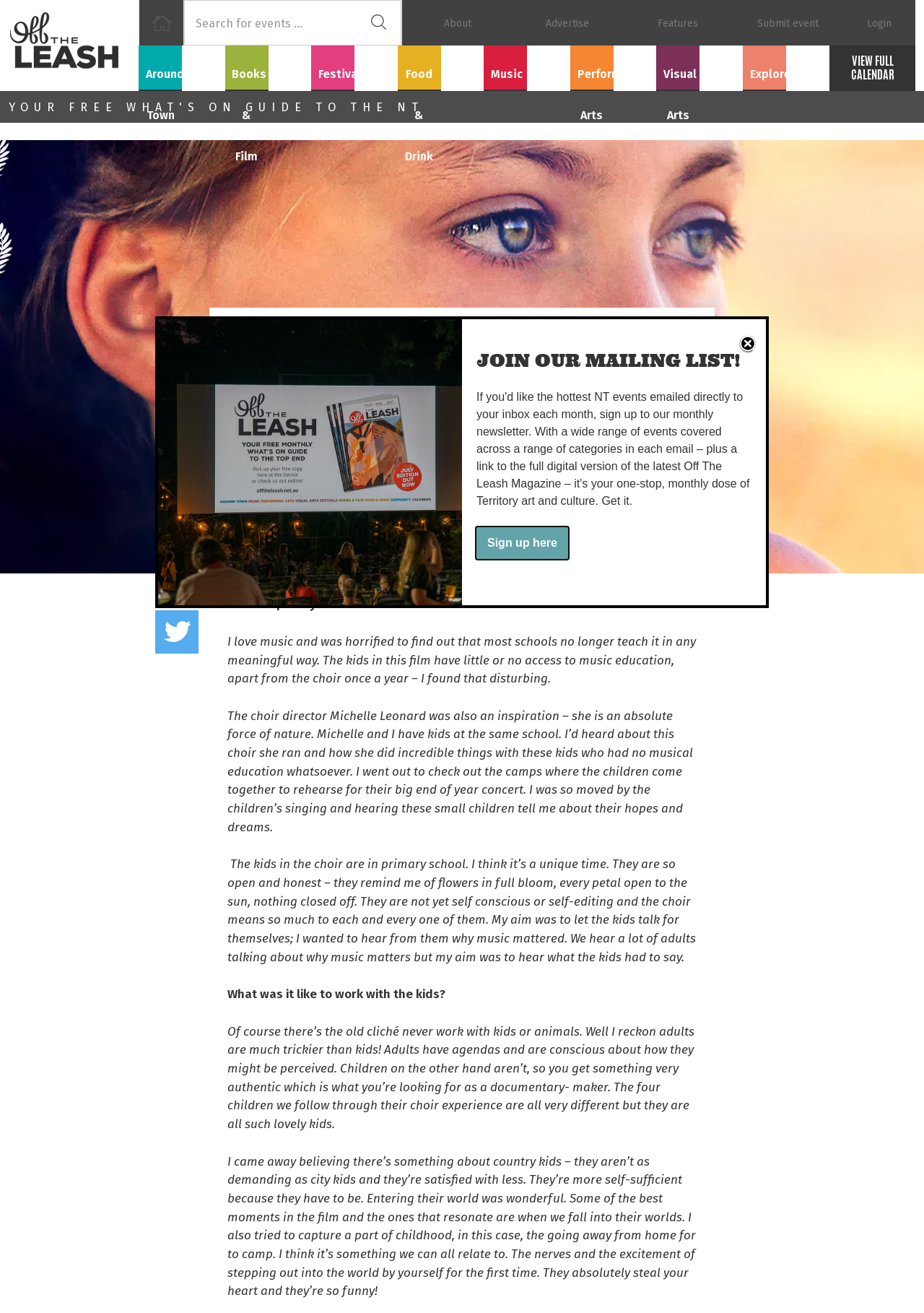What is the occupation of Lisa Nicol?
Answer with a single word or short phrase according to what you see in the image.

Film director